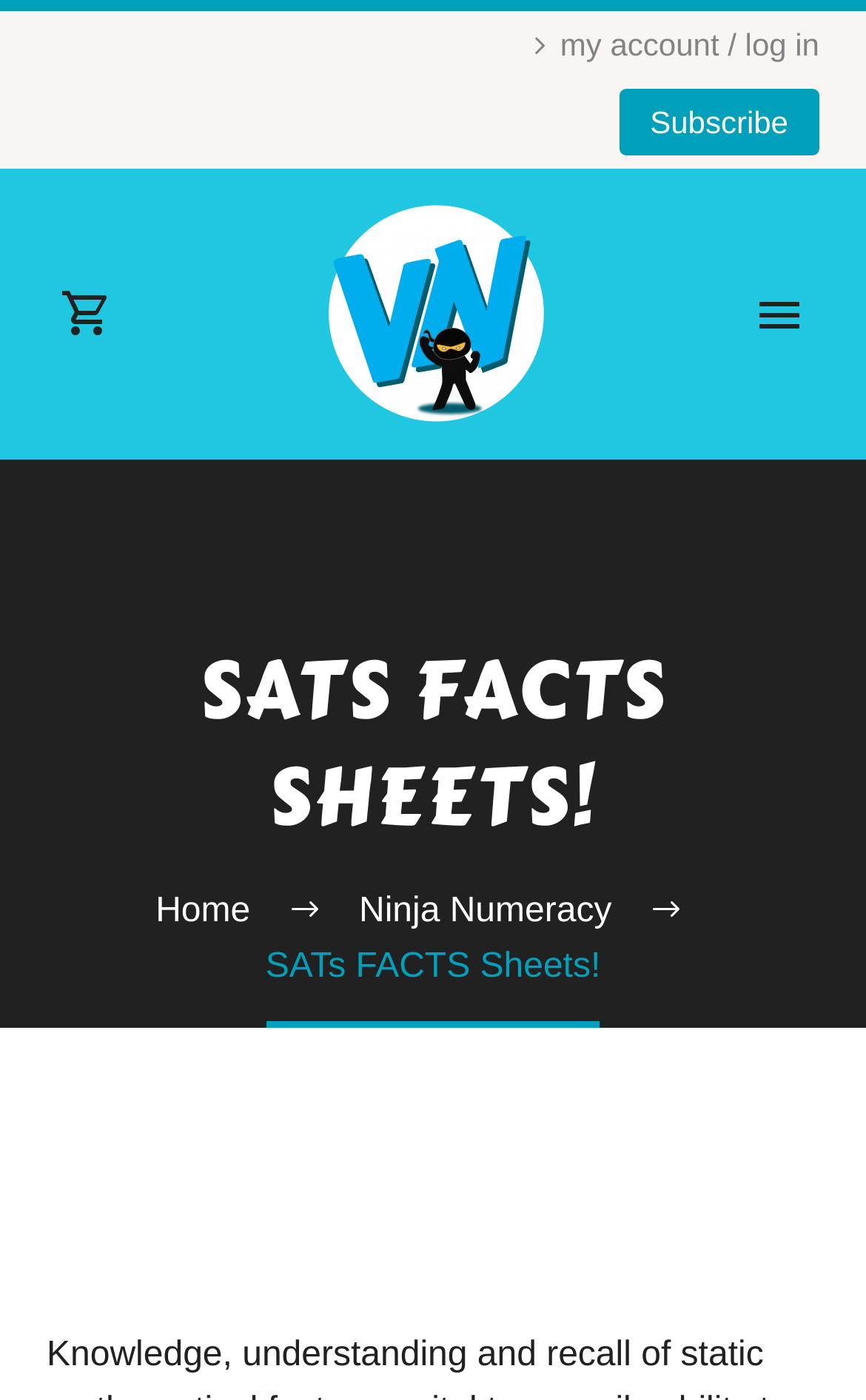Provide a one-word or short-phrase answer to the question:
What is the purpose of the 'Primary Menu' button?

To open the primary menu